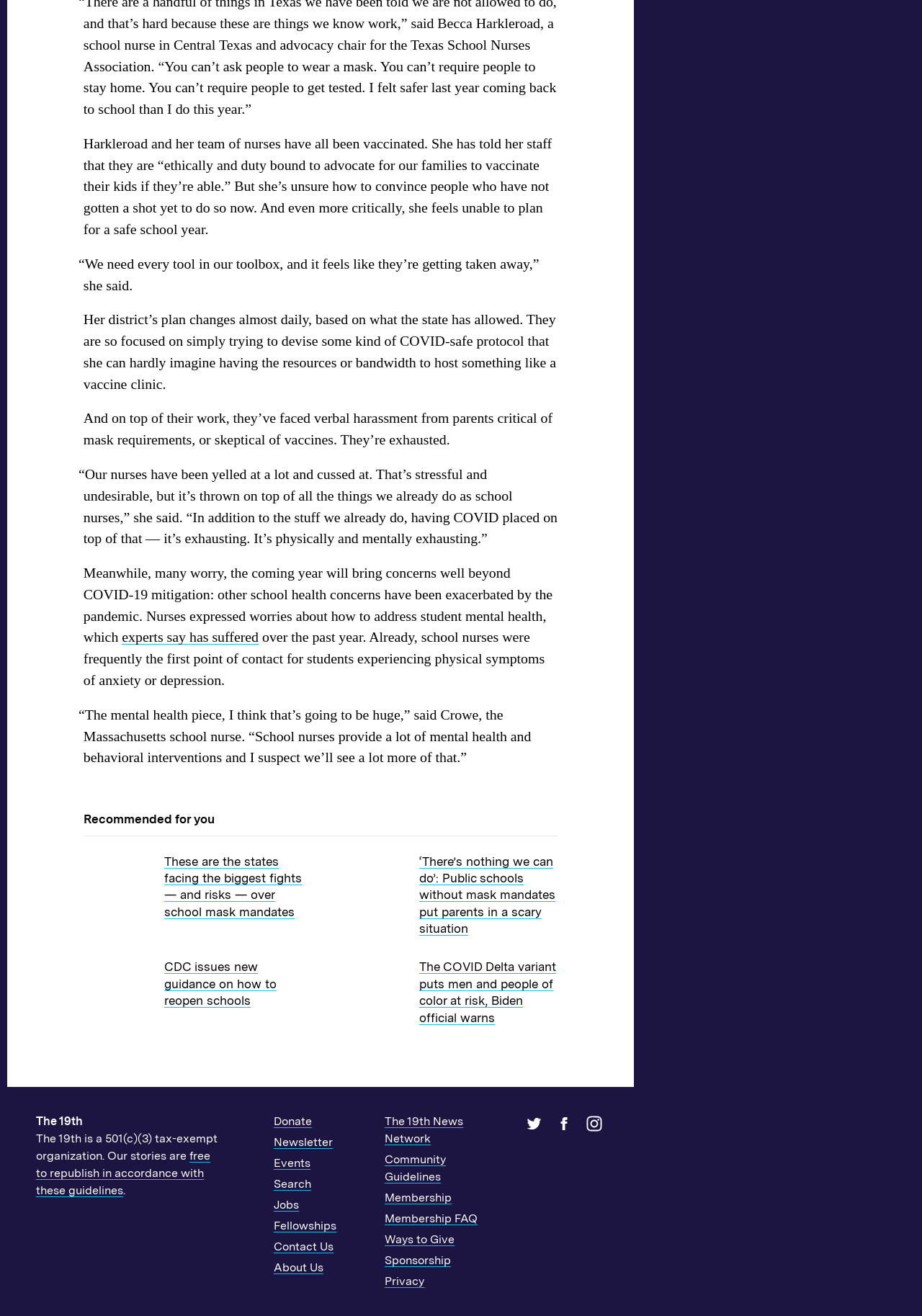What is the image description of the image with bounding box coordinates [0.09, 0.648, 0.169, 0.692]?
Using the visual information, respond with a single word or phrase.

Students listen to their teacher during their first day of kindergarten